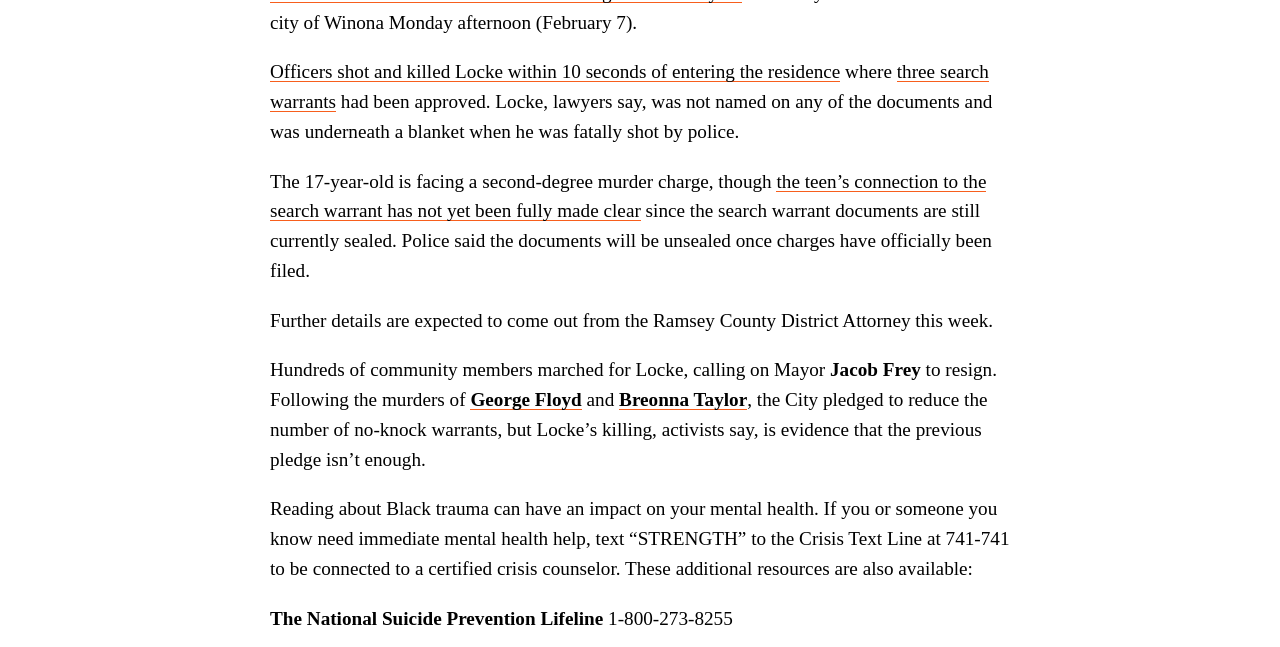Identify the bounding box of the HTML element described as: "three search warrants".

[0.211, 0.095, 0.773, 0.173]